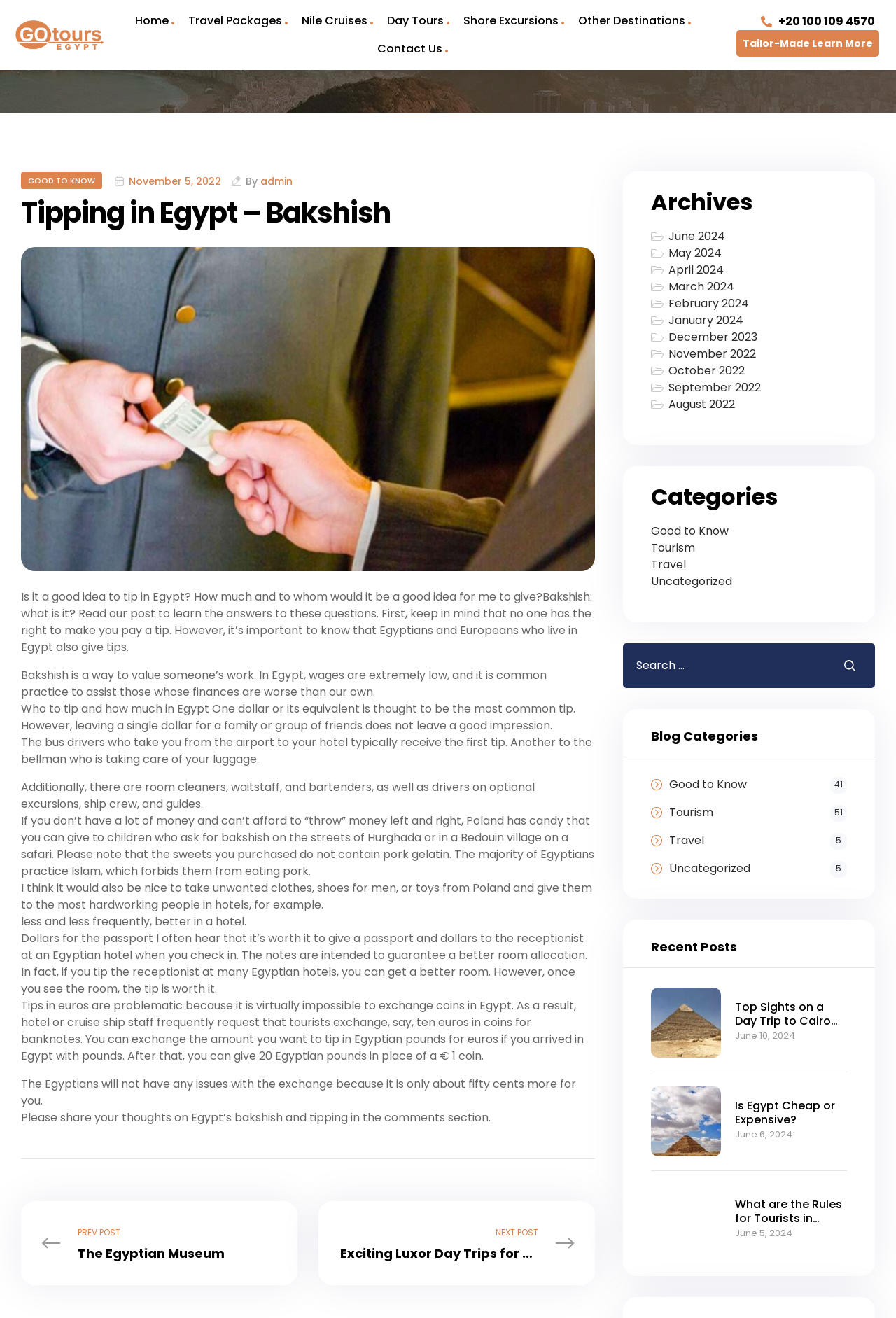Elaborate on the webpage's design and content in a detailed caption.

This webpage is about tipping in Egypt, specifically discussing whether it's a good idea to tip, how much to tip, and to whom. The page is divided into several sections, with a main article taking up most of the space. The article is titled "Tipping in Egypt – Bakshish" and is written in a conversational tone. It explains that tipping is not mandatory but is a way to show appreciation for good service, especially considering the low wages in Egypt.

The article is divided into several paragraphs, each discussing a different aspect of tipping in Egypt, such as who to tip, how much to tip, and the cultural significance of tipping. There are also some personal anecdotes and tips from the author's experience.

At the top of the page, there is a navigation menu with links to other sections of the website, including "Home", "Travel Packages", "Nile Cruises", "Day Tours", "Shore Excursions", and "Contact Us". There is also a phone number and a link to "Tailor-Made Learn More".

On the right-hand side of the page, there are several sections, including "Archives", "Categories", and "Recent Posts". The "Archives" section lists links to previous months, from June 2024 to November 2022. The "Categories" section lists links to different categories, such as "Good to Know", "Tourism", "Travel", and "Uncategorized". The "Recent Posts" section lists links to recent articles, including "Hurghada to Cairo Day Trip", "Top Sights on a Day Trip to Cairo from Hurghada", "Is Egypt Cheap or Expensive?", and "What are the Rules for Tourists in Egypt?".

At the bottom of the page, there is a "Post Navigation" section with links to the previous and next posts, as well as a search bar and a section titled "Blog Categories" with links to different categories.